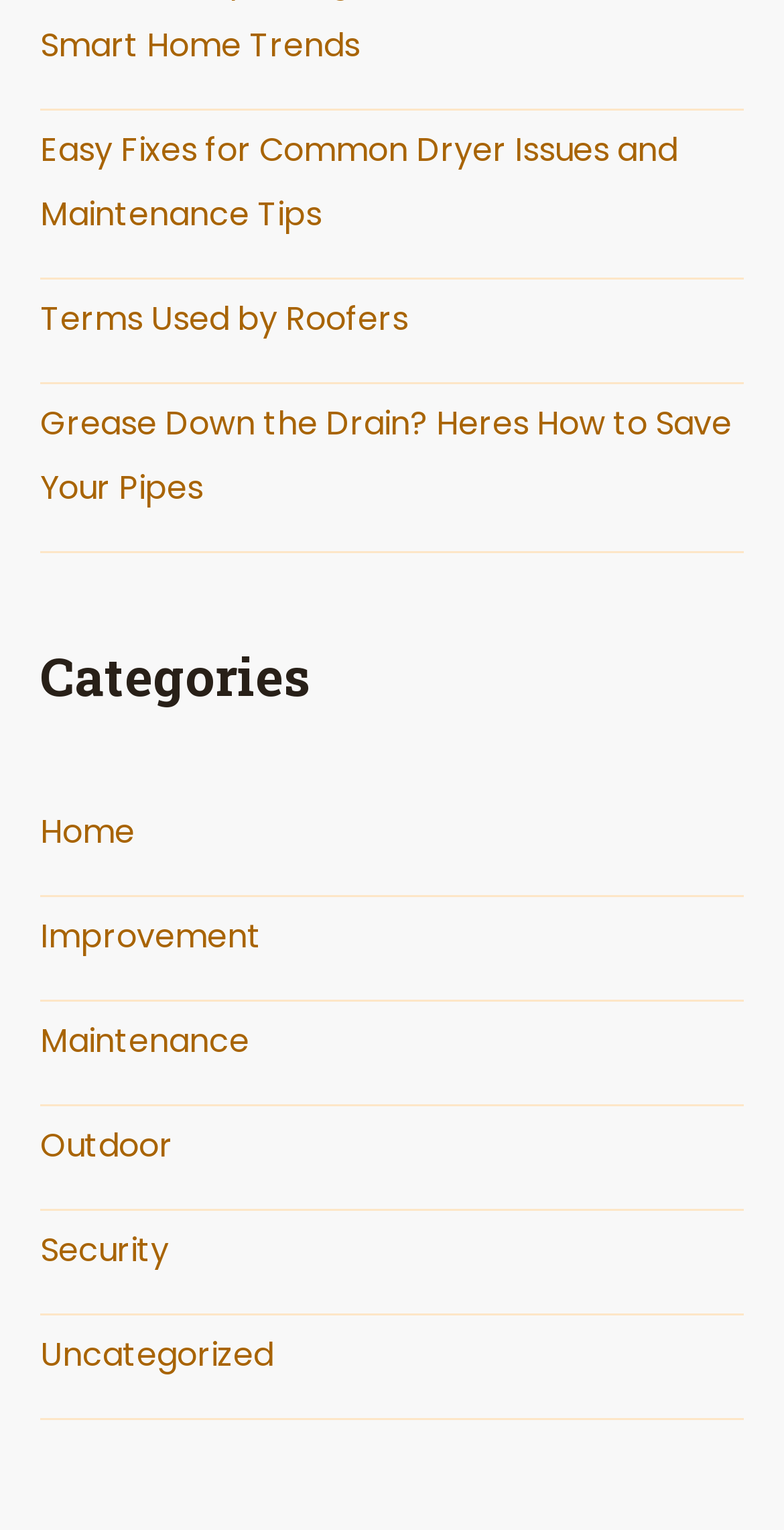Answer the question below using just one word or a short phrase: 
What is the first link on the webpage?

Easy Fixes for Common Dryer Issues and Maintenance Tips